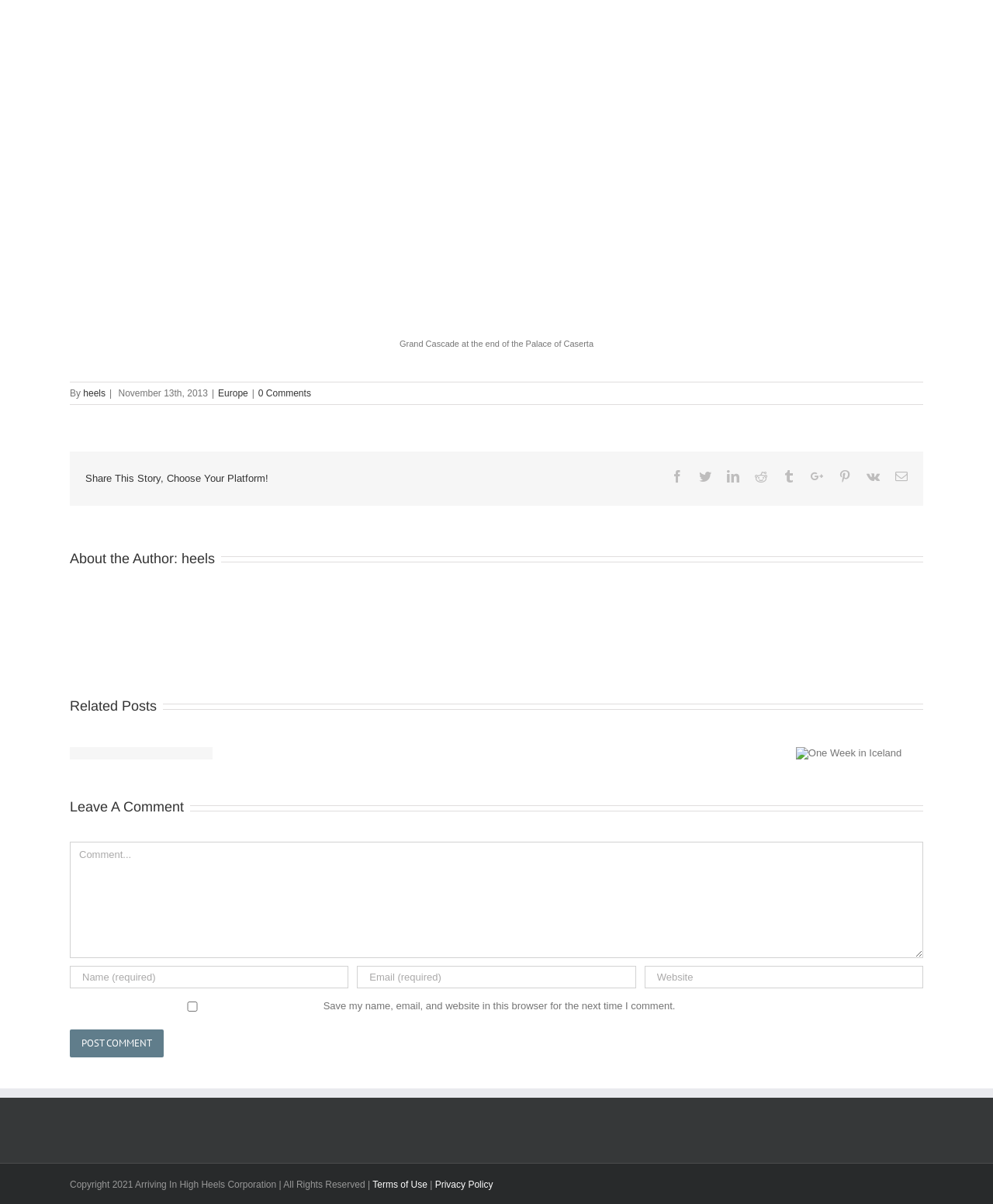Provide a brief response to the question using a single word or phrase: 
What is the name of the corporation mentioned in the footer?

Arriving In High Heels Corporation